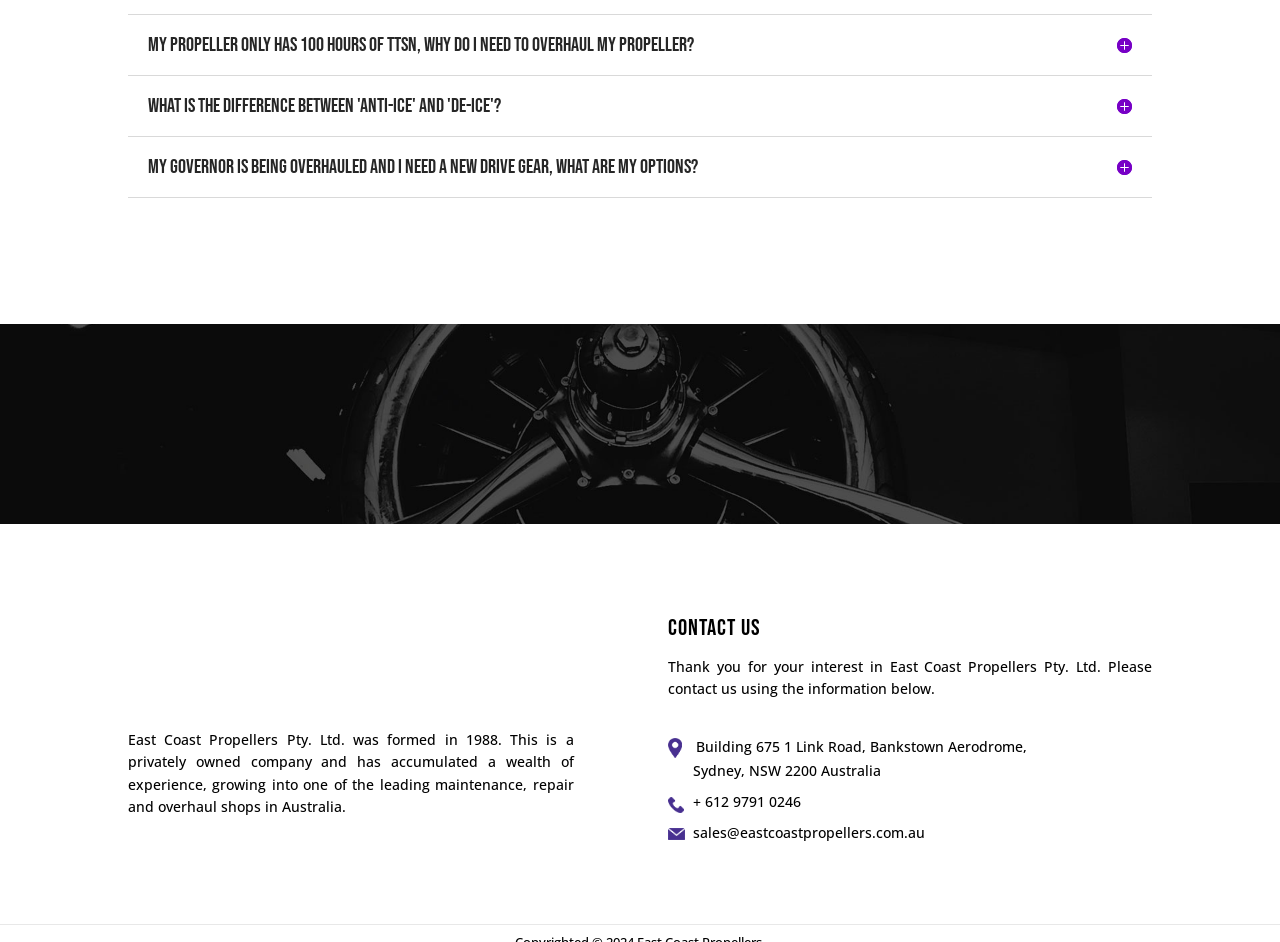Refer to the image and provide an in-depth answer to the question:
What is the company name?

The company name can be found in the StaticText element with the description 'East Coast Propellers Pty. Ltd. was formed in 1988...' which is located at the bottom of the webpage.